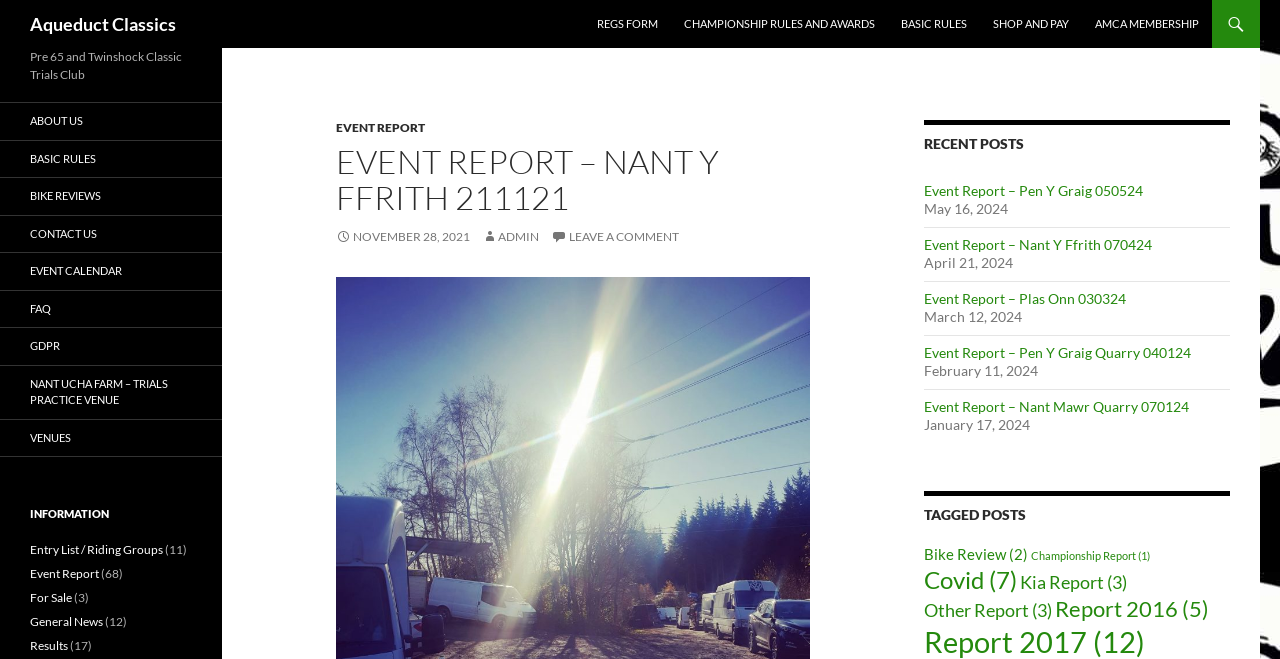Identify the bounding box for the UI element described as: "Championship rules and awards". The coordinates should be four float numbers between 0 and 1, i.e., [left, top, right, bottom].

[0.525, 0.0, 0.693, 0.073]